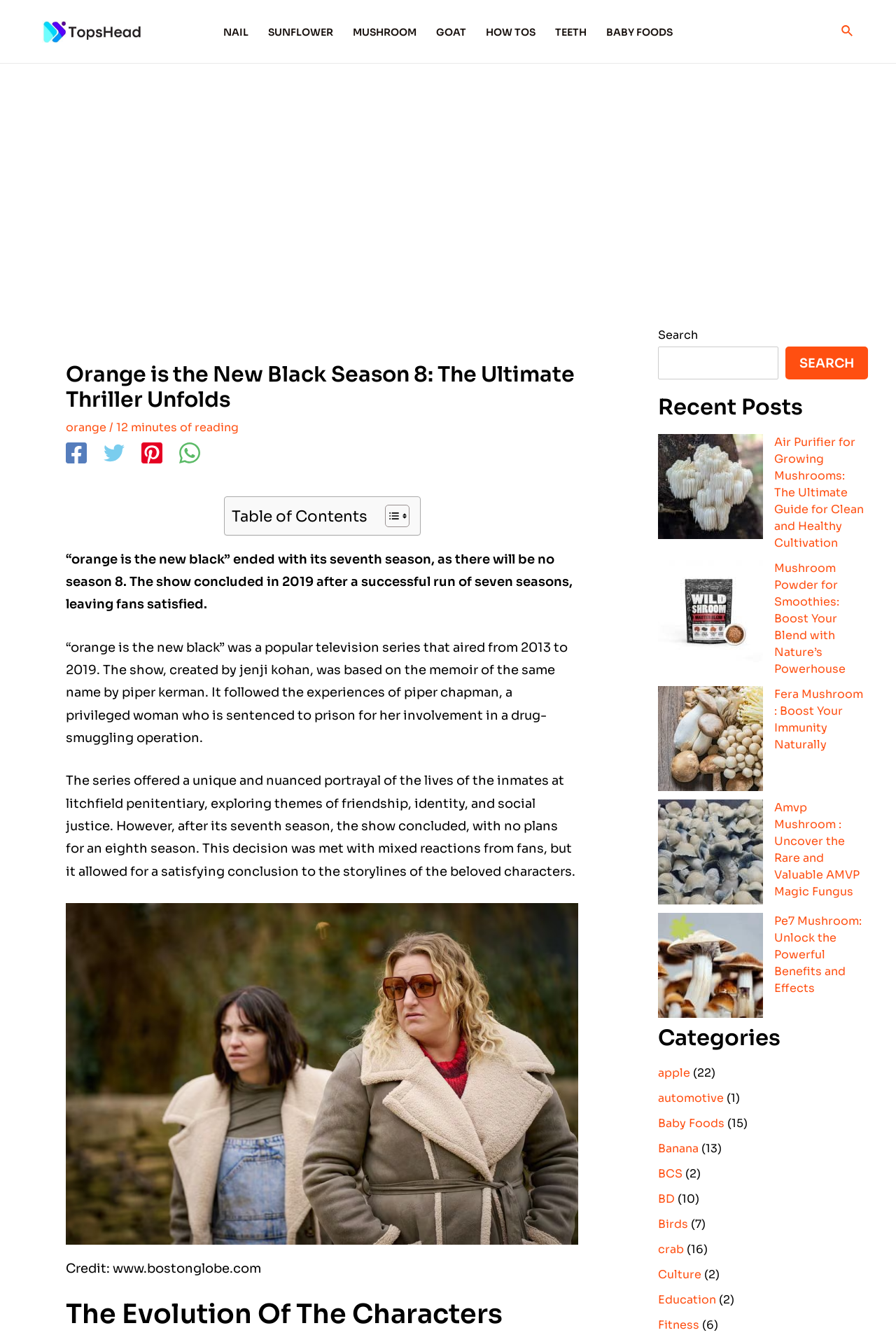What categories are available on the website?
Look at the image and respond with a one-word or short phrase answer.

Multiple categories